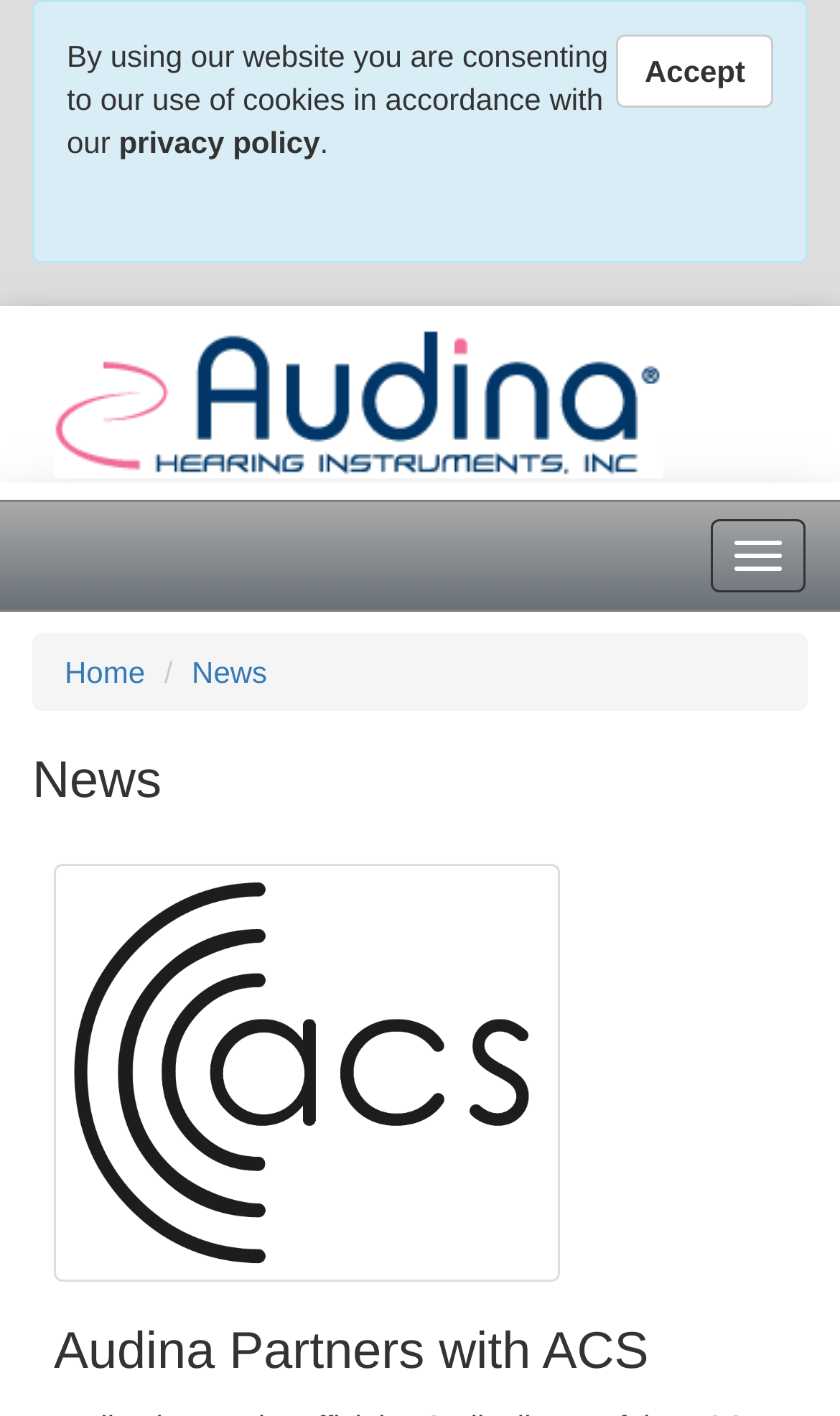Provide your answer in a single word or phrase: 
What type of content is the webpage primarily about?

News